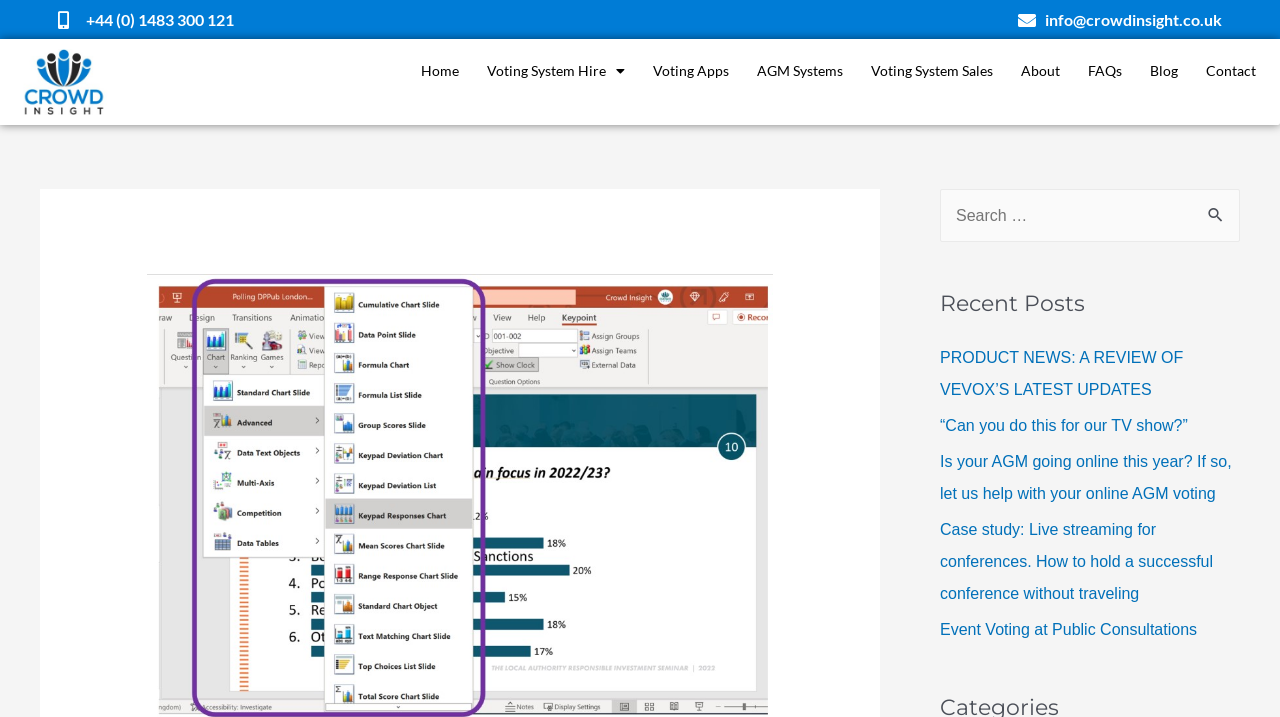Kindly provide the bounding box coordinates of the section you need to click on to fulfill the given instruction: "Search for something".

[0.934, 0.263, 0.969, 0.322]